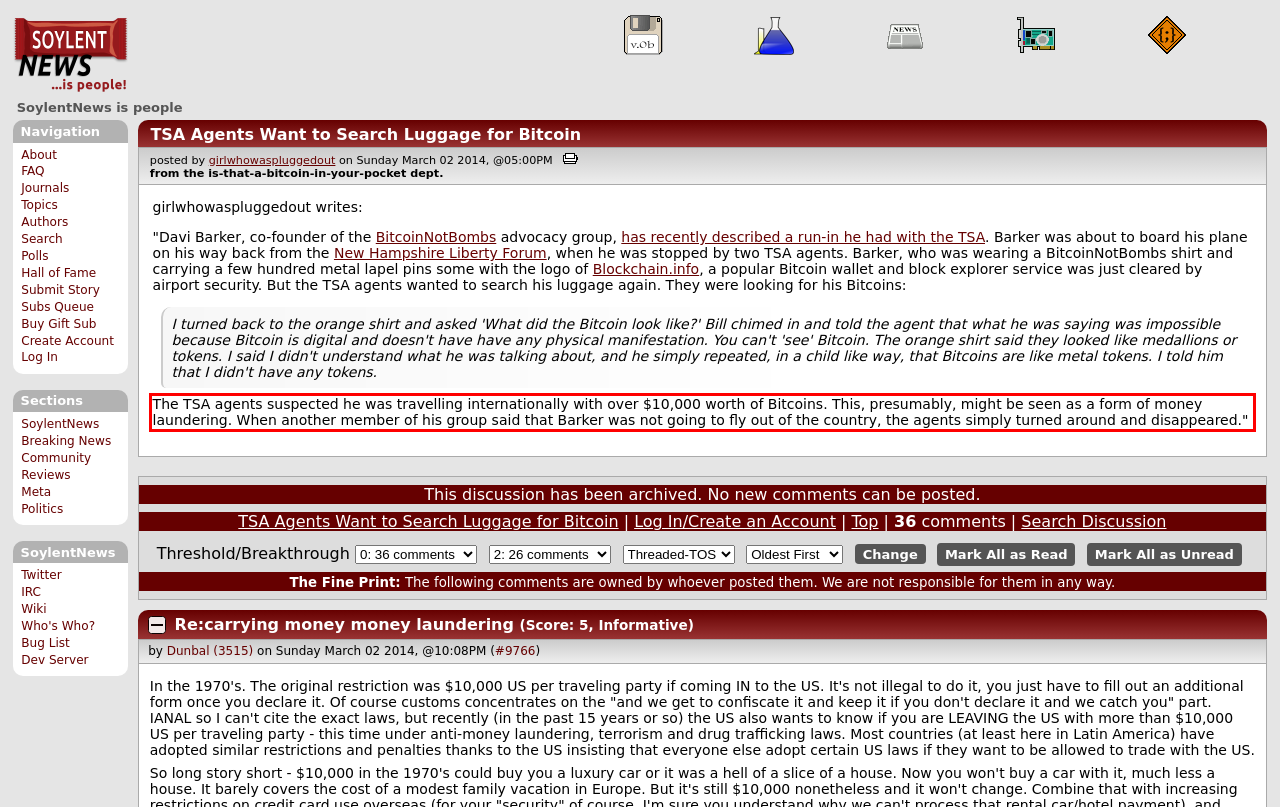You are given a screenshot of a webpage with a UI element highlighted by a red bounding box. Please perform OCR on the text content within this red bounding box.

The TSA agents suspected he was travelling internationally with over $10,000 worth of Bitcoins. This, presumably, might be seen as a form of money laundering. When another member of his group said that Barker was not going to fly out of the country, the agents simply turned around and disappeared."